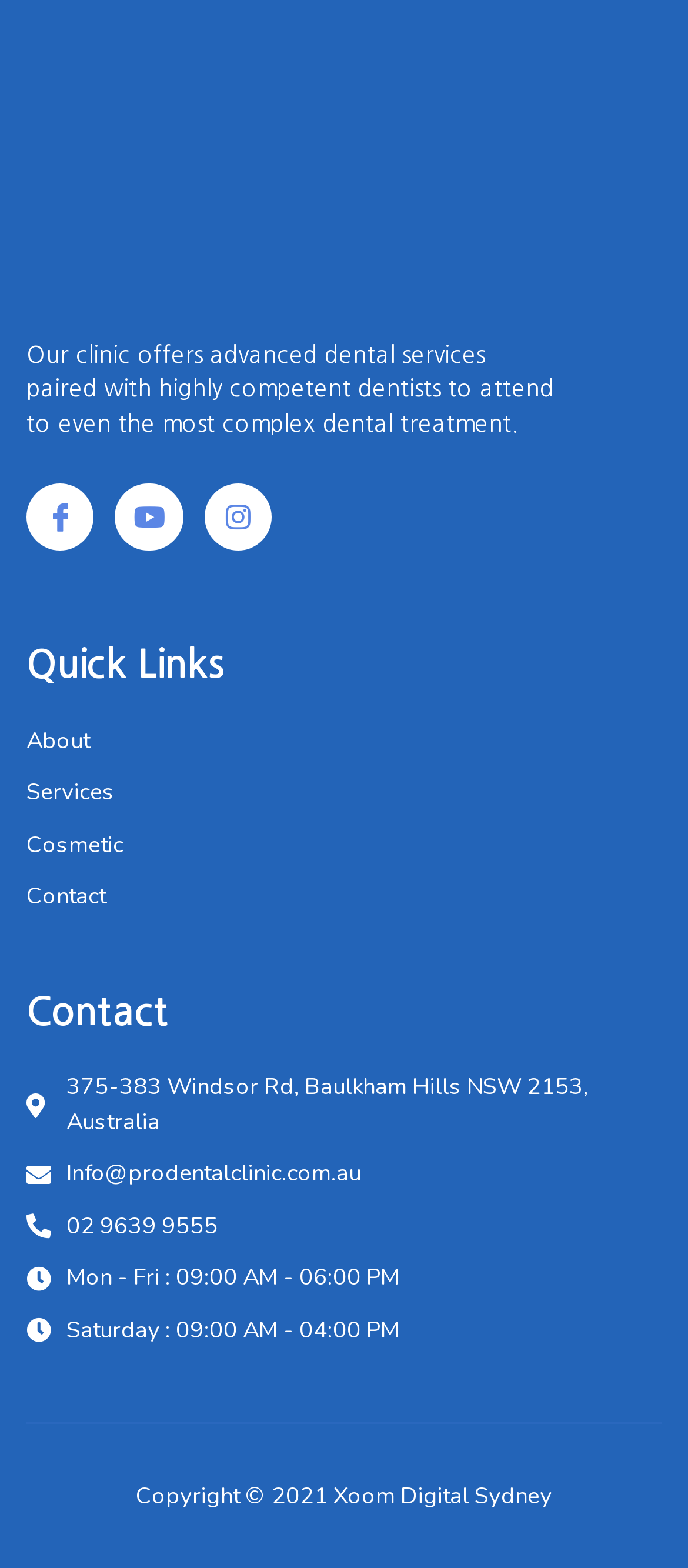Consider the image and give a detailed and elaborate answer to the question: 
What is the email address of the clinic?

I found the clinic's email address by looking at the contact information section, where it is clearly stated as 'Info@prodentalclinic.com.au'.